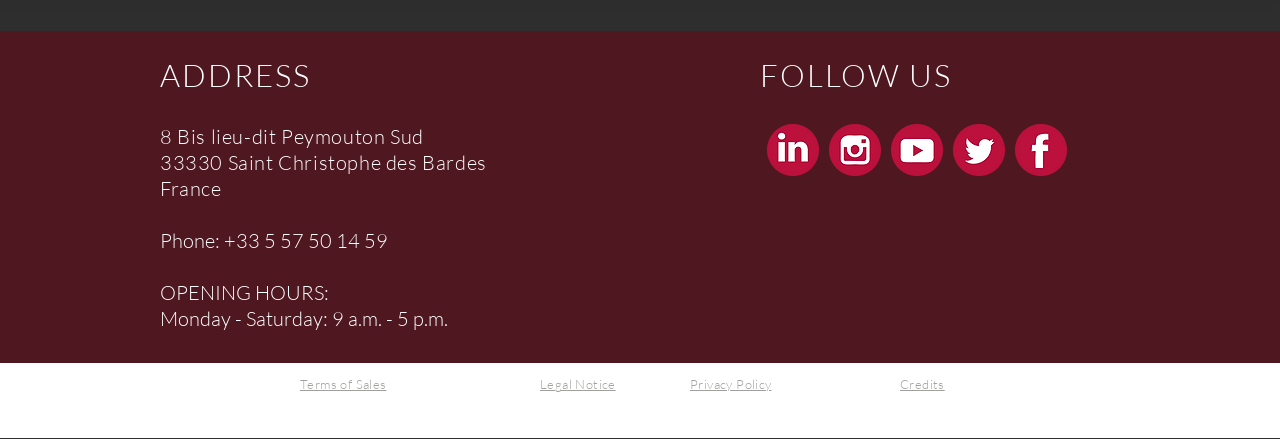Please give a one-word or short phrase response to the following question: 
What are the opening hours of Croix de Labrie Grand Cru Saint Emilion?

Monday - Saturday: 9 a.m. - 5 p.m.